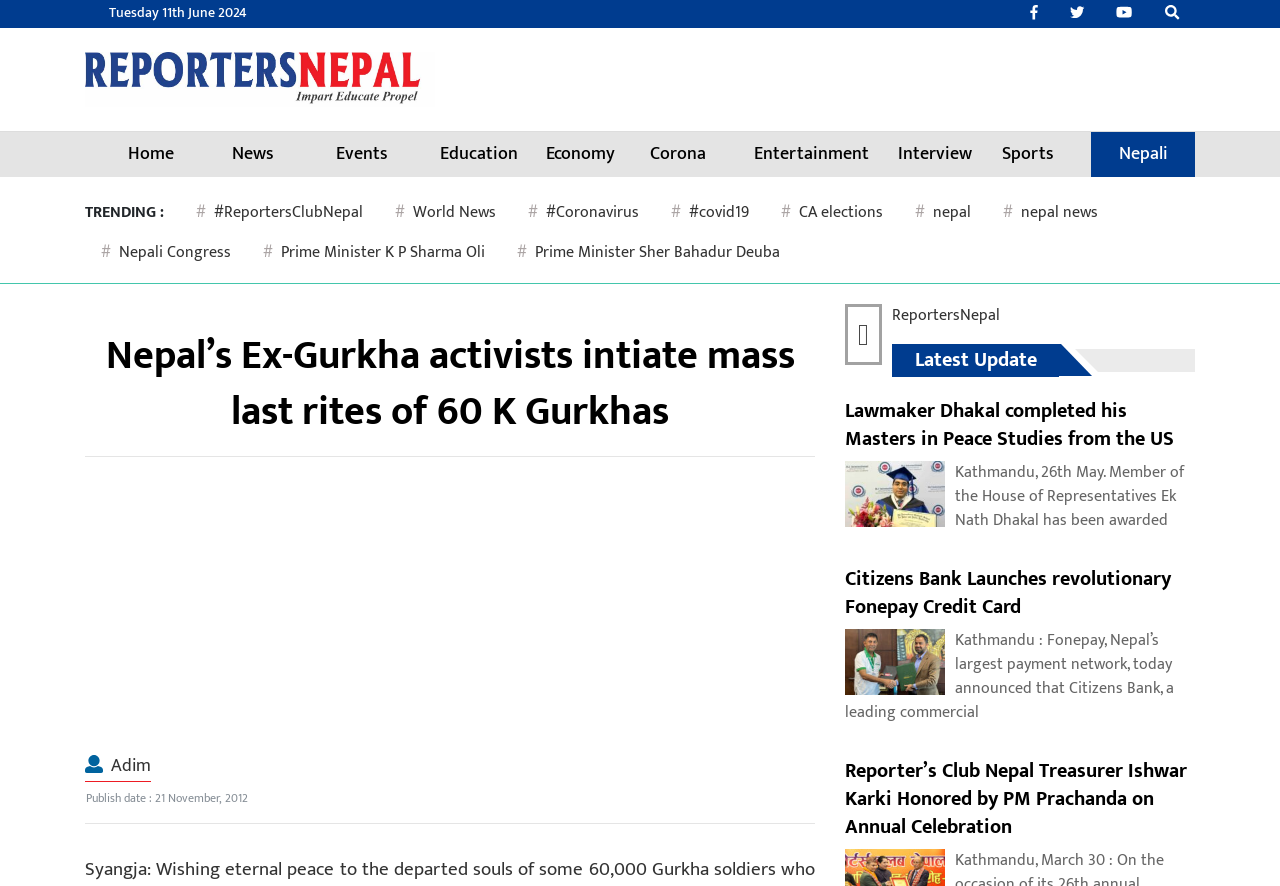Offer an extensive depiction of the webpage and its key elements.

This webpage appears to be a news article from Reporters Nepal, with a focus on a specific event. At the top of the page, there is a date displayed, "Tuesday 11th June 2024", followed by a row of links and a button. Below this, there is a logo image with a link to the homepage.

The main content of the page is divided into two sections. On the left side, there is a list of links to various news categories, including Home, News, Events, Education, Economy, Corona, Entertainment, Interview, Sports, and Nepali. Below this, there is a section labeled "TRENDING" with several links to popular topics.

On the right side, there is a main article with a heading "Nepal’s Ex-Gurkha activists intiate mass last rites of 60 K Gurkhas". The article appears to be a news story about a ceremony to honor the memory of Gurkha soldiers who died during Britain-led wars. Below the heading, there is a separator line, followed by an iframe containing an advertisement.

The article continues with a publish date, "21 November, 2012", and another separator line. Below this, there is a figure, possibly an image related to the article.

In the bottom right section of the page, there is a complementary section with a blockquote containing a link to ReportersNepal. Below this, there are several links to latest updates, including news articles with headings such as "Lawmaker Dhakal completed his Masters in Peace Studies from the US" and "Citizens Bank Launches revolutionary Fonepay Credit Card".